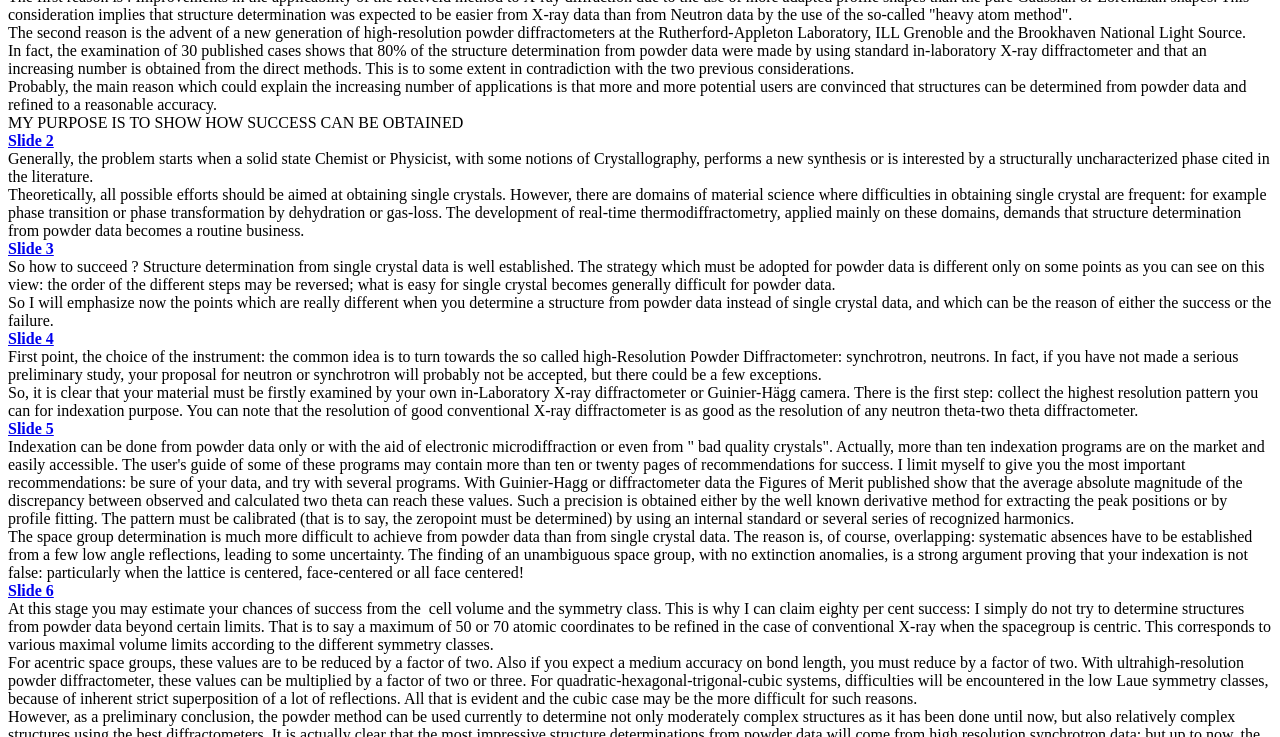Analyze the image and give a detailed response to the question:
What is the main topic of this webpage?

Based on the content of the webpage, it appears to be discussing the process of determining structures from powder data, specifically in the context of crystallography and materials science. The text mentions various techniques and instruments used in this process, such as X-ray diffractometers and synchrotron radiation.